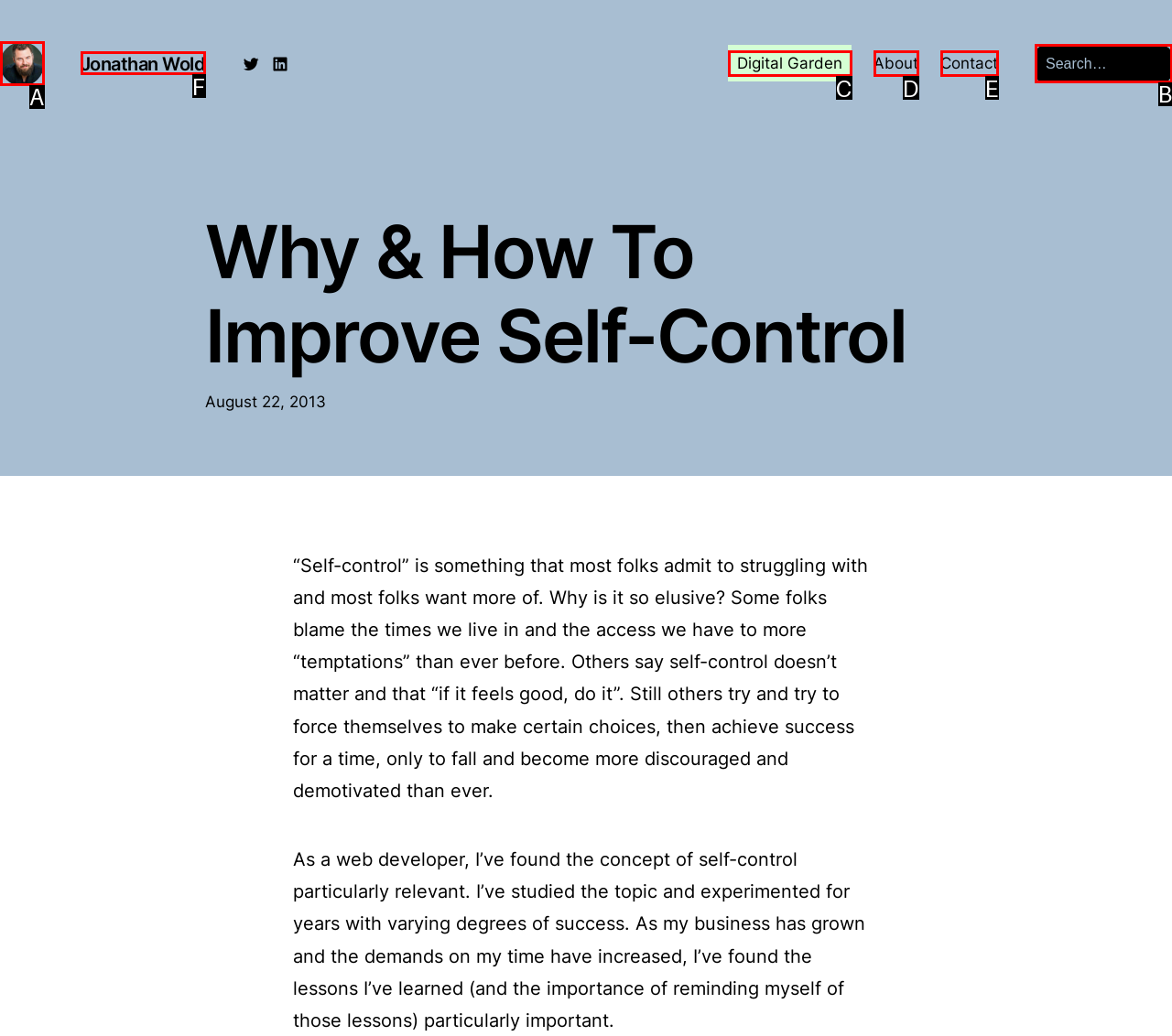From the given options, choose the HTML element that aligns with the description: Jonathan Wold. Respond with the letter of the selected element.

F